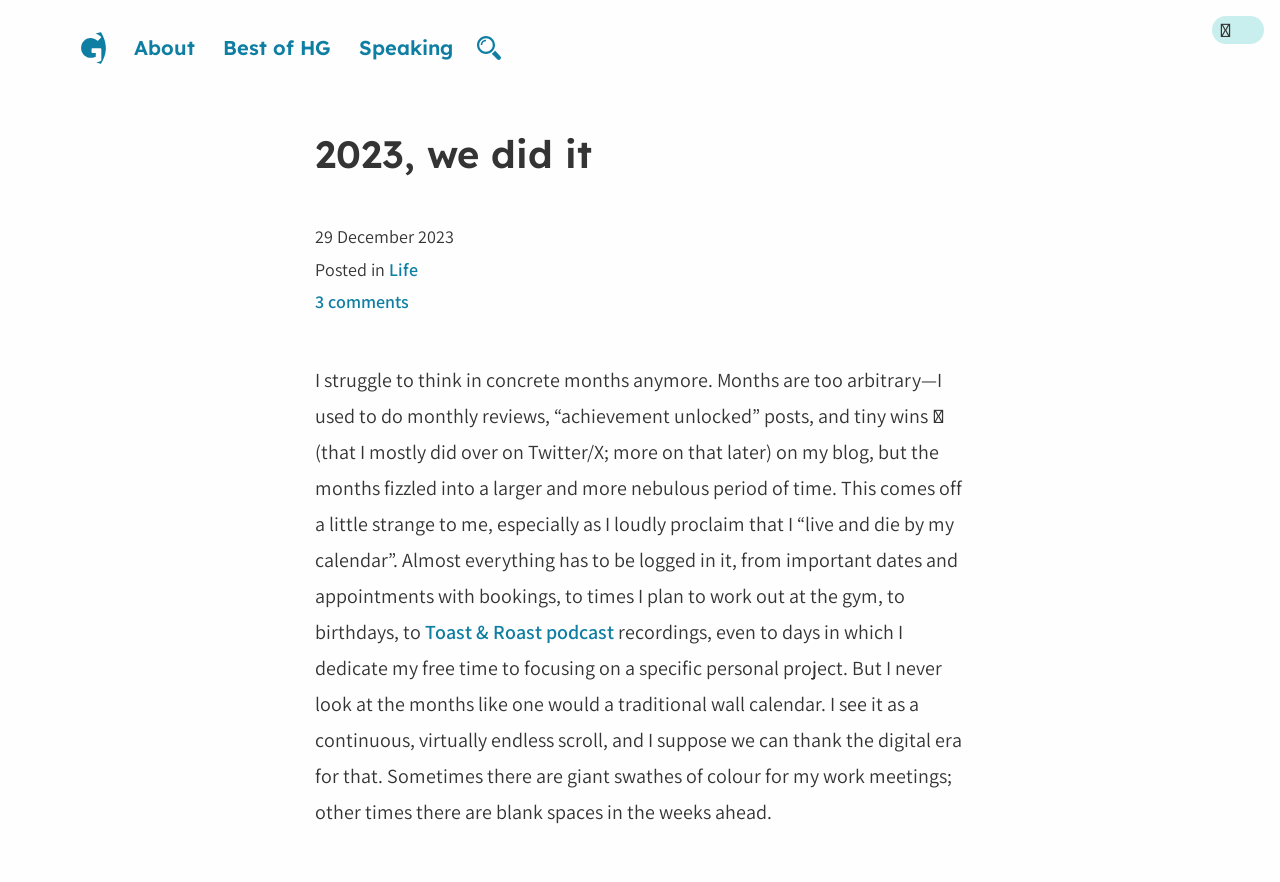Please determine the primary heading and provide its text.

2023, we did it